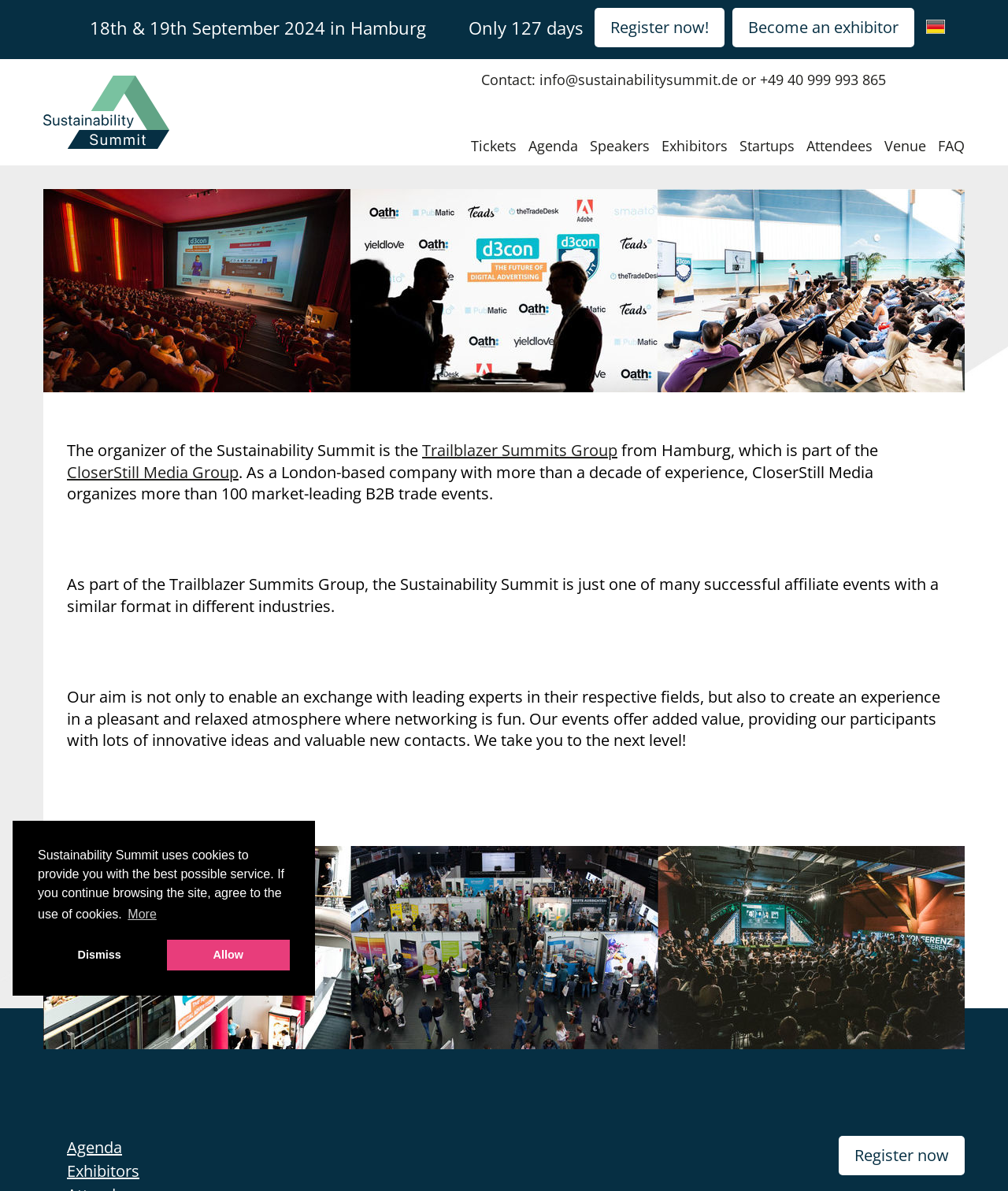Please determine the bounding box coordinates of the element's region to click in order to carry out the following instruction: "Click the 'Tickets' link". The coordinates should be four float numbers between 0 and 1, i.e., [left, top, right, bottom].

[0.467, 0.112, 0.512, 0.132]